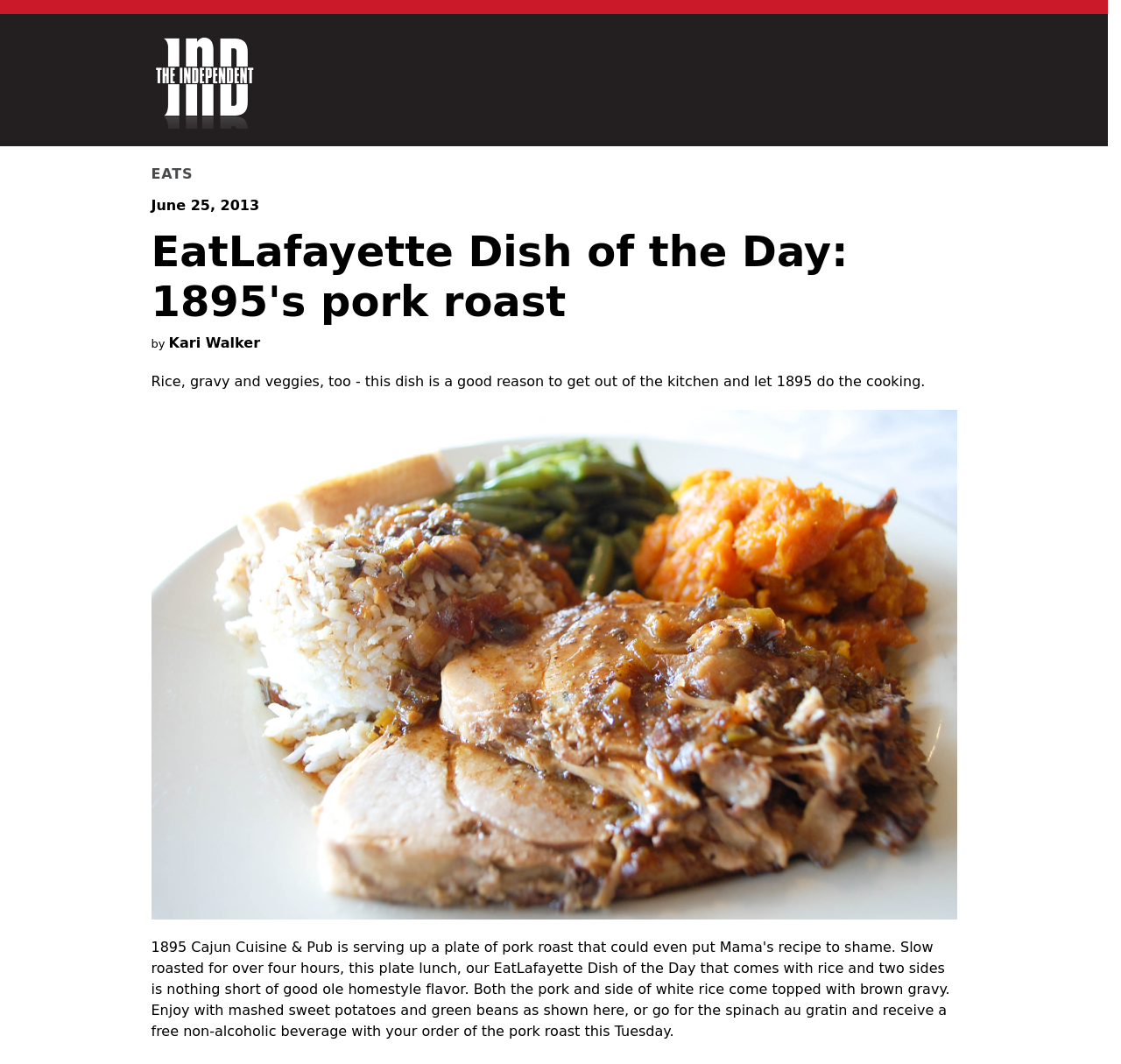Explain the features and main sections of the webpage comprehensively.

The webpage is about the "EatLafayette Dish of the Day" feature, specifically highlighting 1895's pork roast. At the top-left corner, there is a link to "Skip to main content". Next to it, on the top-center, is the logo of "The Independent" with a link to the publication's main page. 

Below the logo, there is a header section that spans across the top of the page. Within this section, there are several elements. On the left, there is a link to "EATS", followed by a timestamp showing the date and time of the article, "Tue, Jun 25, 2013, 1:00 PM". 

To the right of the timestamp, there is a heading that reads "EatLafayette Dish of the Day: 1895's pork roast". Below the heading, there is a byline that says "by Kari Walker". 

The main content of the page is a short paragraph that describes the dish, stating that it comes with rice, gravy, and veggies, and is a good reason to let 1895 do the cooking. This paragraph is positioned below the byline and spans across the majority of the page.